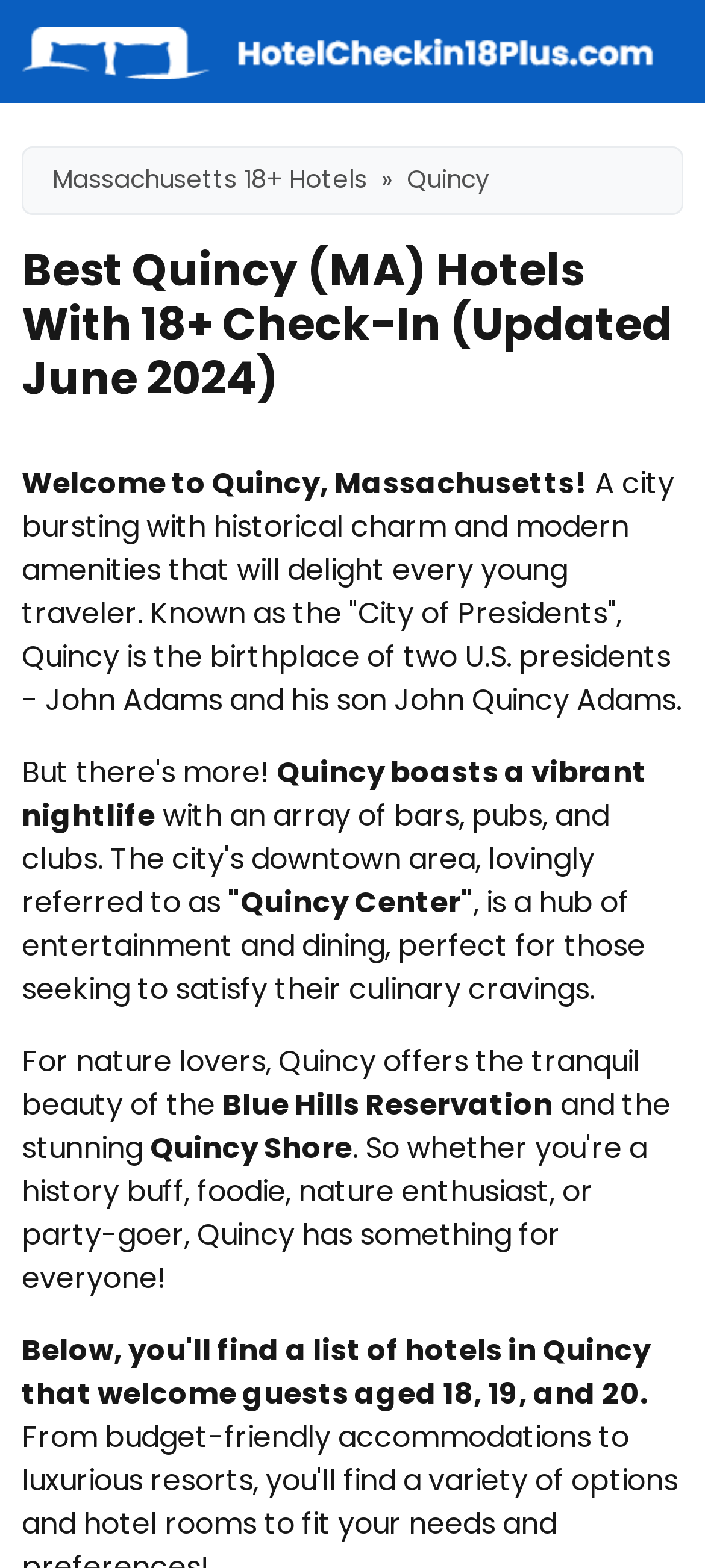Given the element description: "alt="HotelCheckin18Plus"", predict the bounding box coordinates of this UI element. The coordinates must be four float numbers between 0 and 1, given as [left, top, right, bottom].

[0.031, 0.009, 0.928, 0.056]